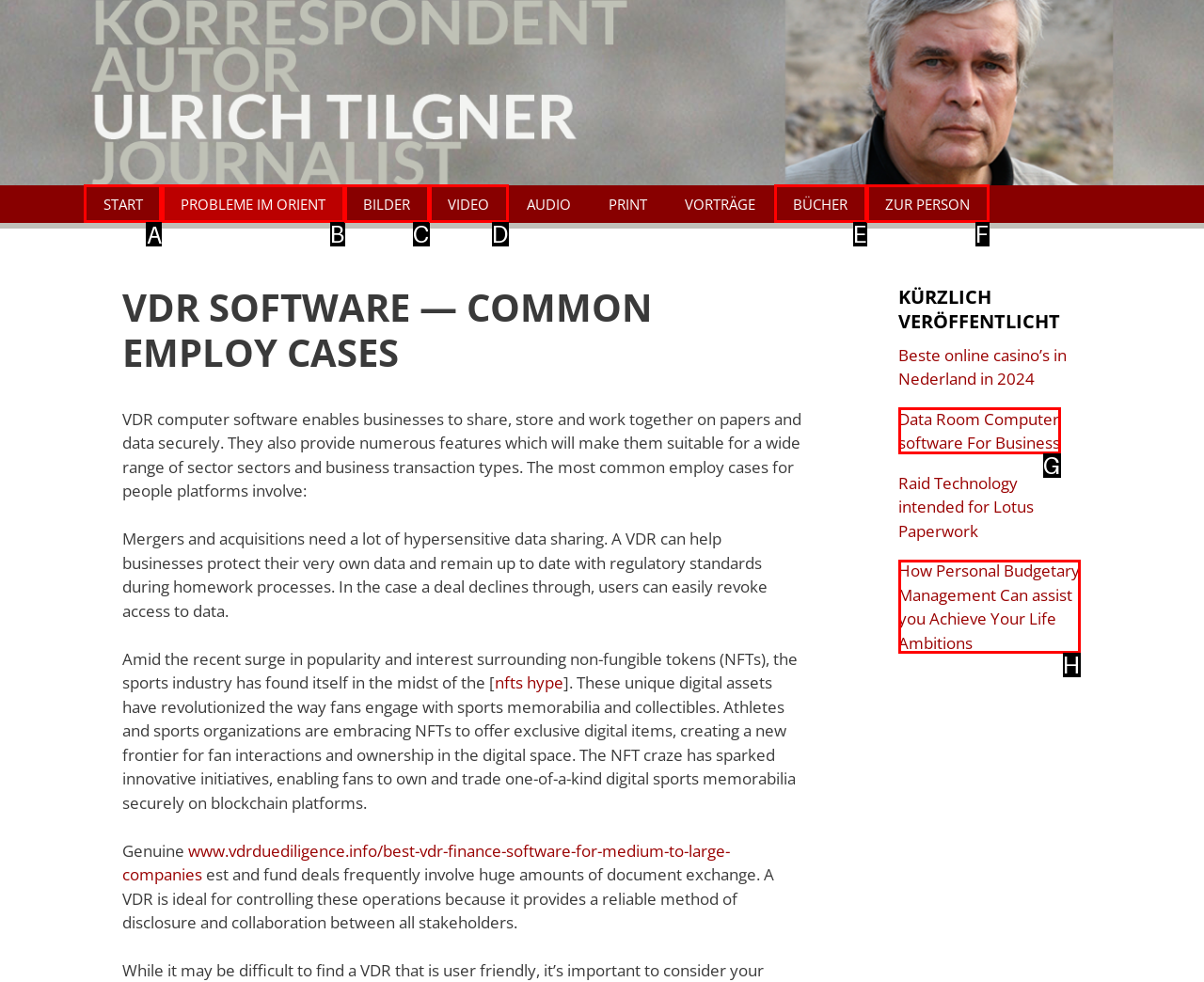Which HTML element should be clicked to complete the task: Click on the 'START' link? Answer with the letter of the corresponding option.

A